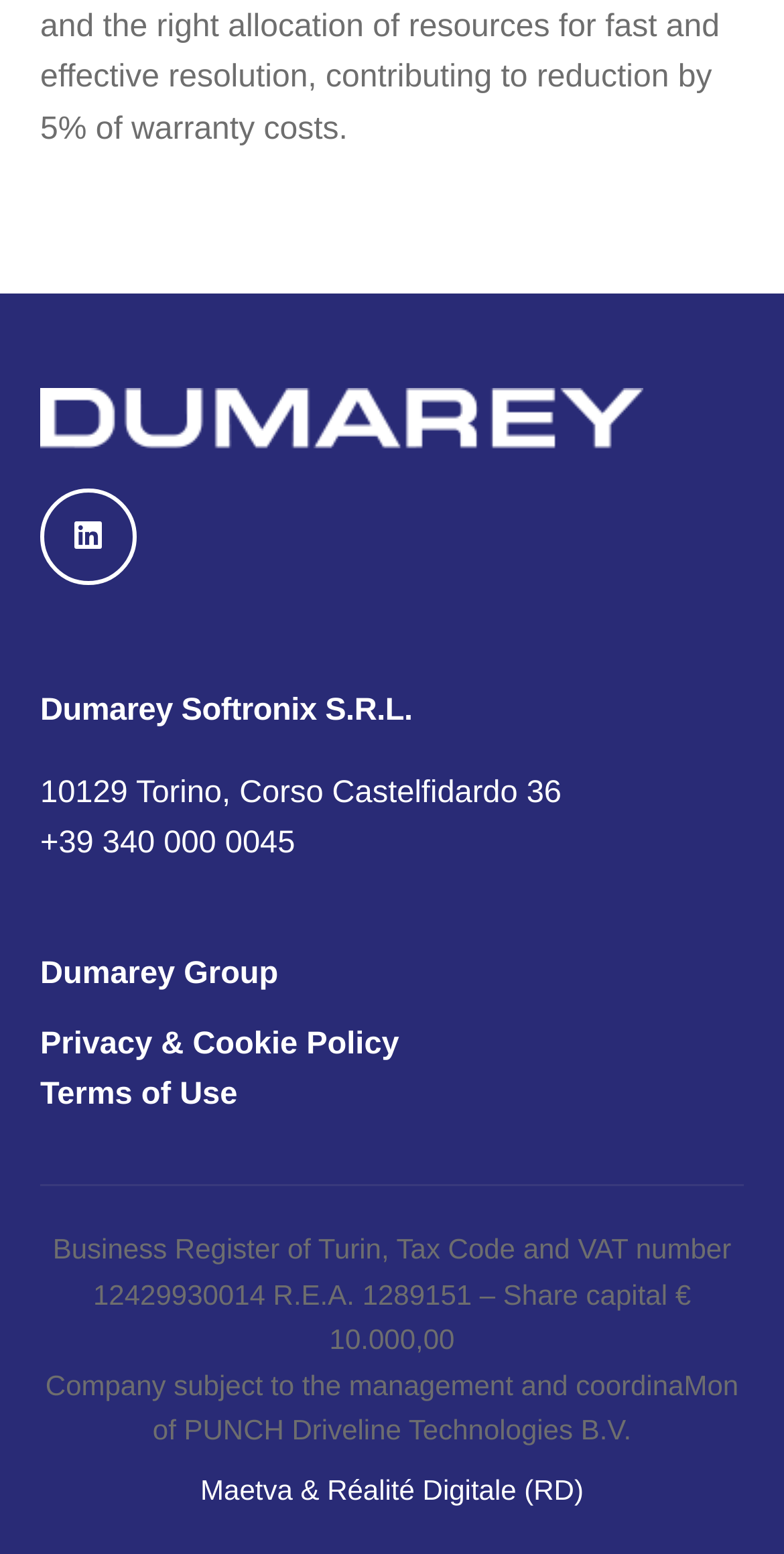What is the phone number of the company?
Look at the webpage screenshot and answer the question with a detailed explanation.

The phone number of the company can be found in the StaticText element, which is located below the address, with a bounding box coordinate of [0.051, 0.532, 0.376, 0.554]. The text content of this element is '+39 340 000 0045'.